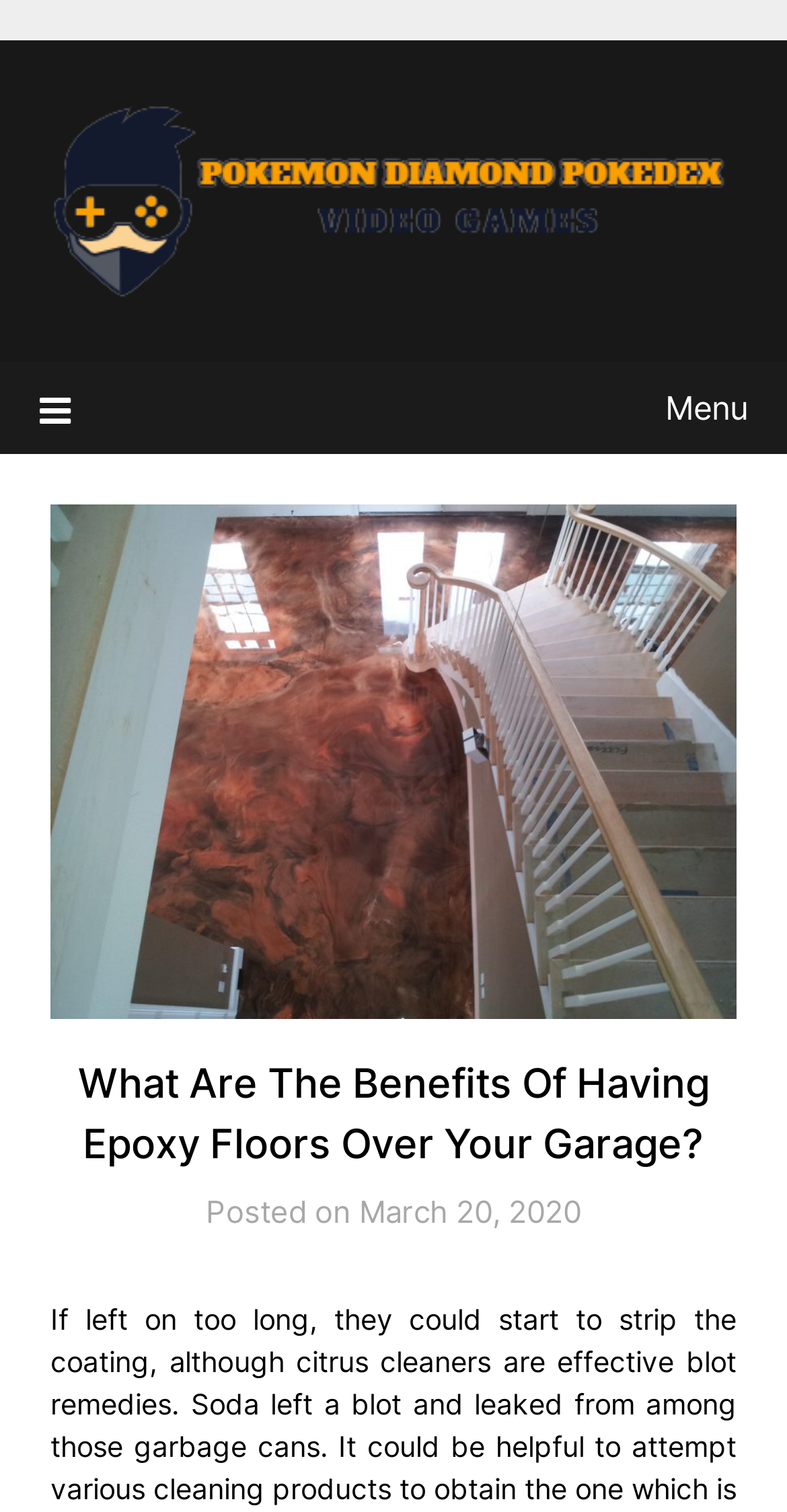What is the topic of the article?
Use the information from the image to give a detailed answer to the question.

I found the main heading of the webpage which is 'What Are The Benefits Of Having Epoxy Floors Over Your Garage?' and it suggests that the topic of the article is related to epoxy floors.